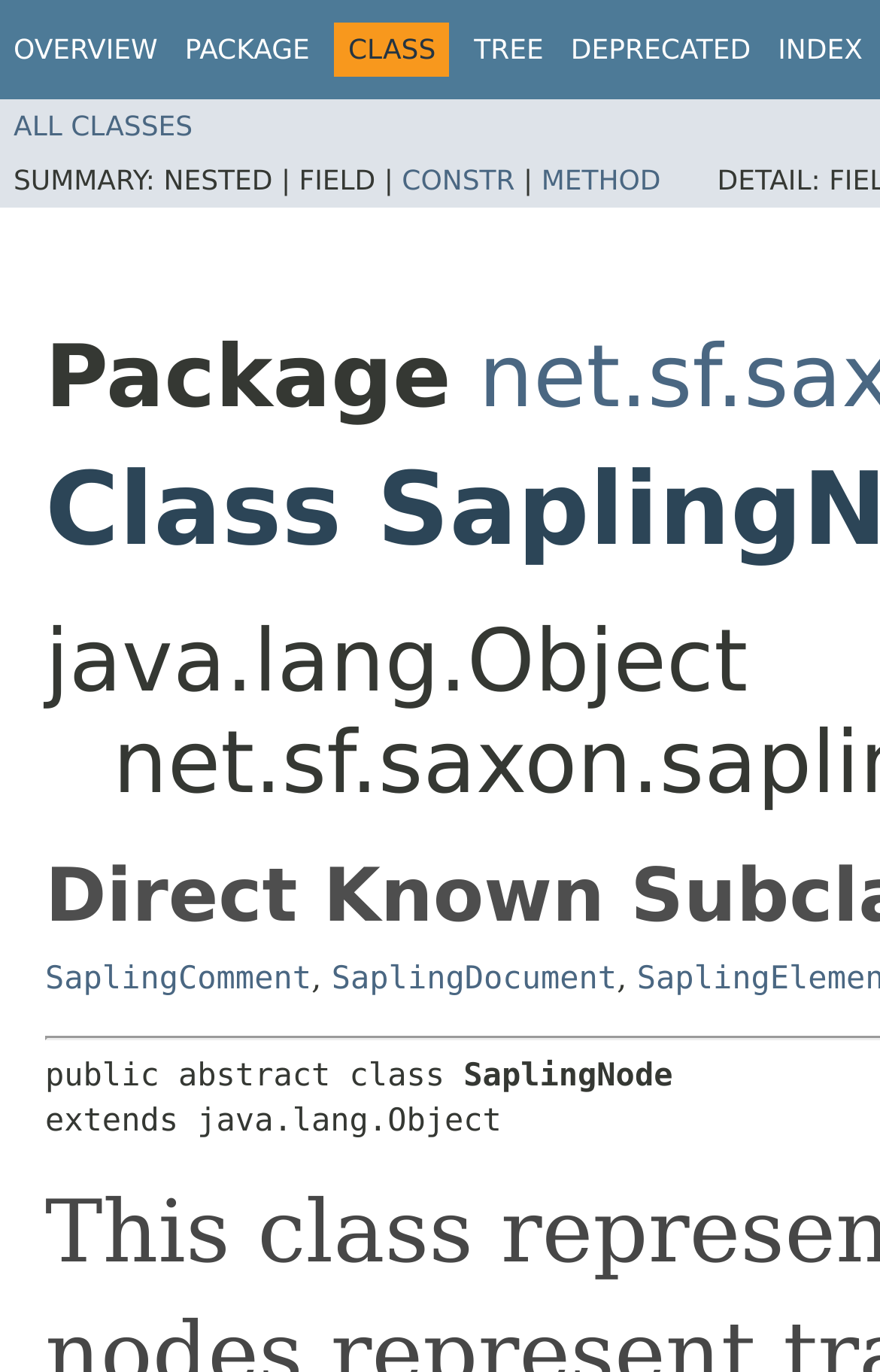Please locate the bounding box coordinates of the element's region that needs to be clicked to follow the instruction: "view overview". The bounding box coordinates should be provided as four float numbers between 0 and 1, i.e., [left, top, right, bottom].

[0.015, 0.025, 0.179, 0.048]